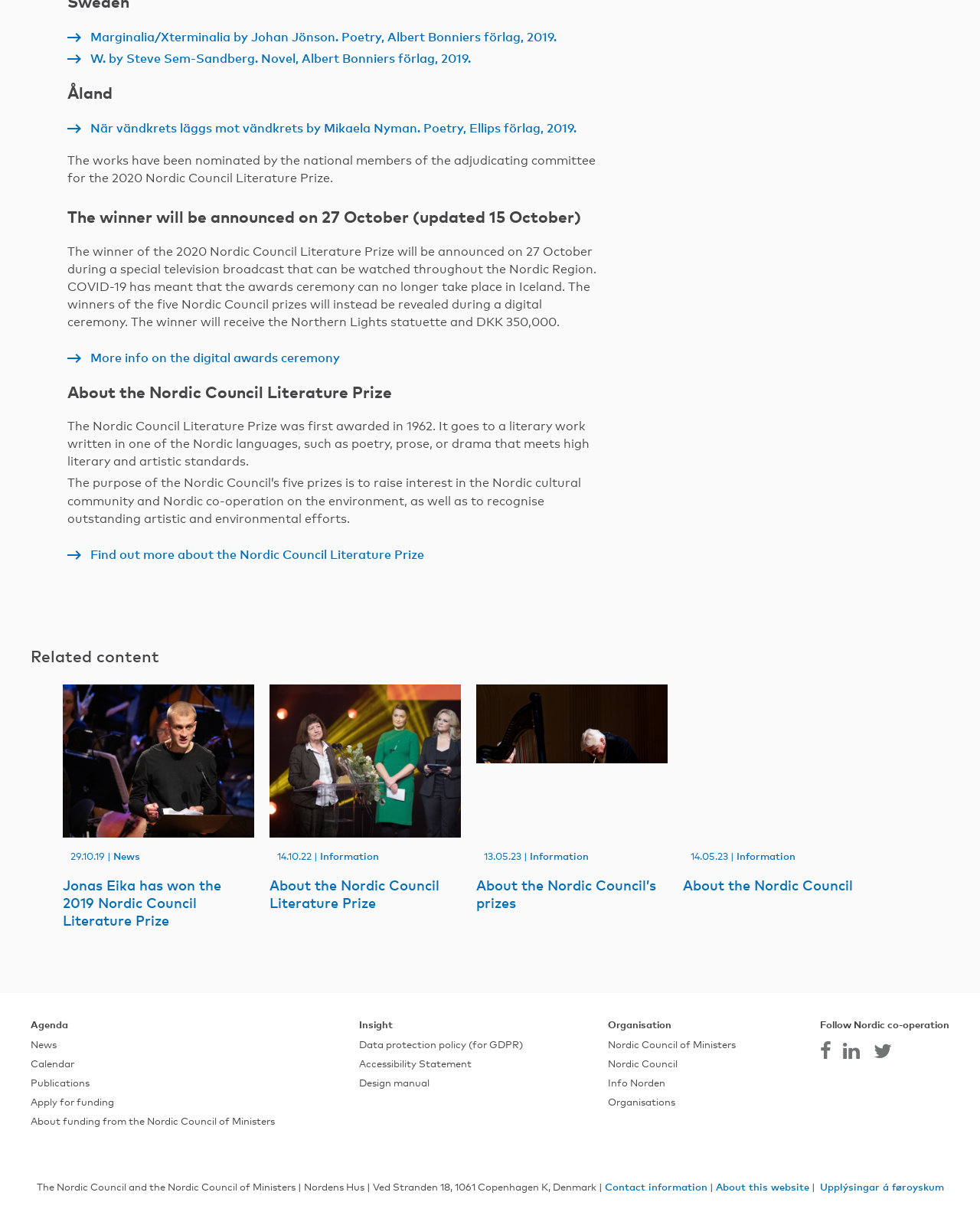Can you find the bounding box coordinates for the element to click on to achieve the instruction: "Follow Nordic co-operation on Facebook"?

[0.837, 0.849, 0.856, 0.865]